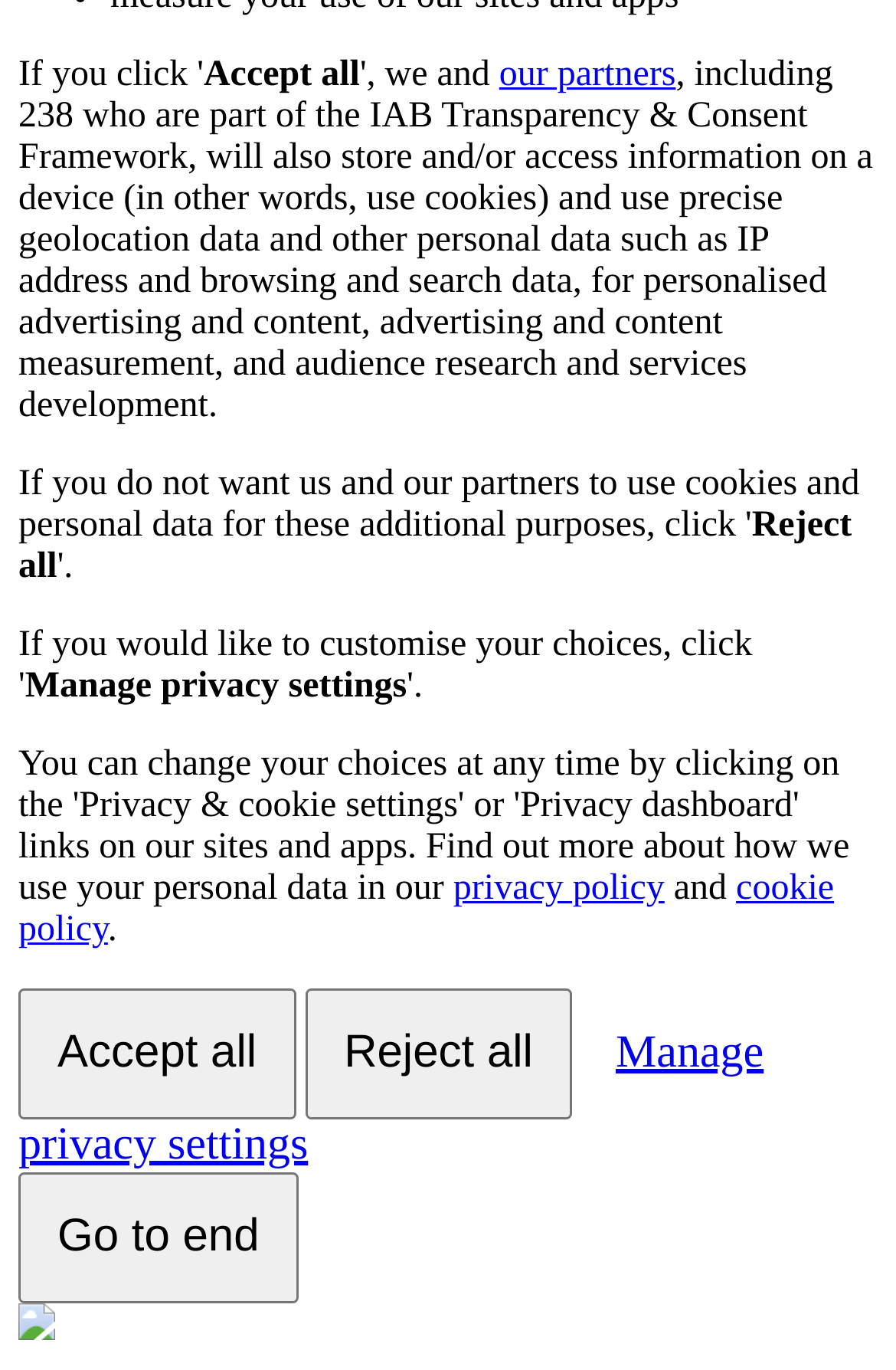Mark the bounding box of the element that matches the following description: "Accept all".

[0.021, 0.721, 0.33, 0.817]